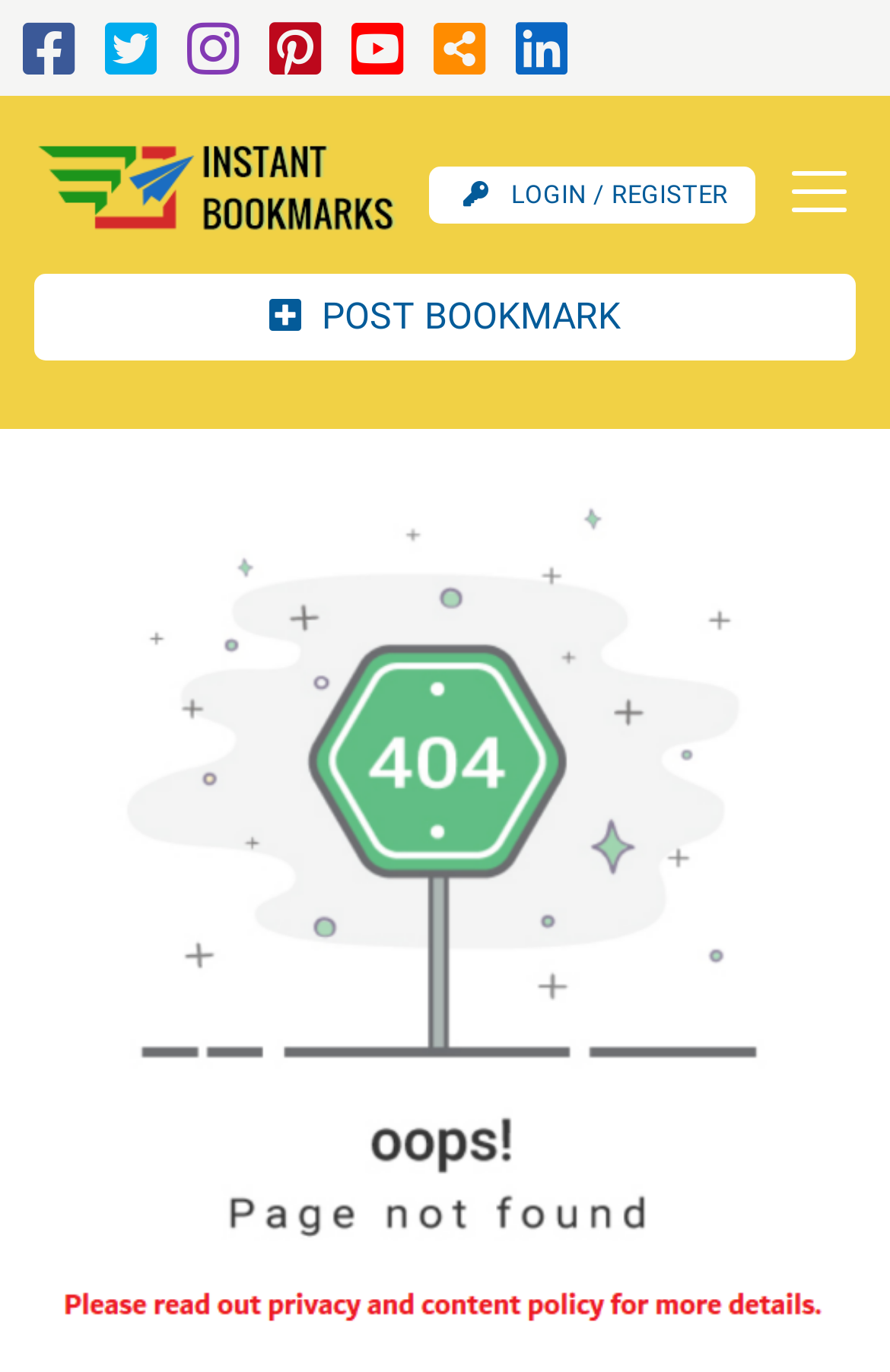Using the details in the image, give a detailed response to the question below:
What is the function of the 'POST BOOKMARK' link?

I looked at the link on the webpage and saw that it has a description ' POST BOOKMARK'. This suggests that the link is used to post or submit a bookmark.